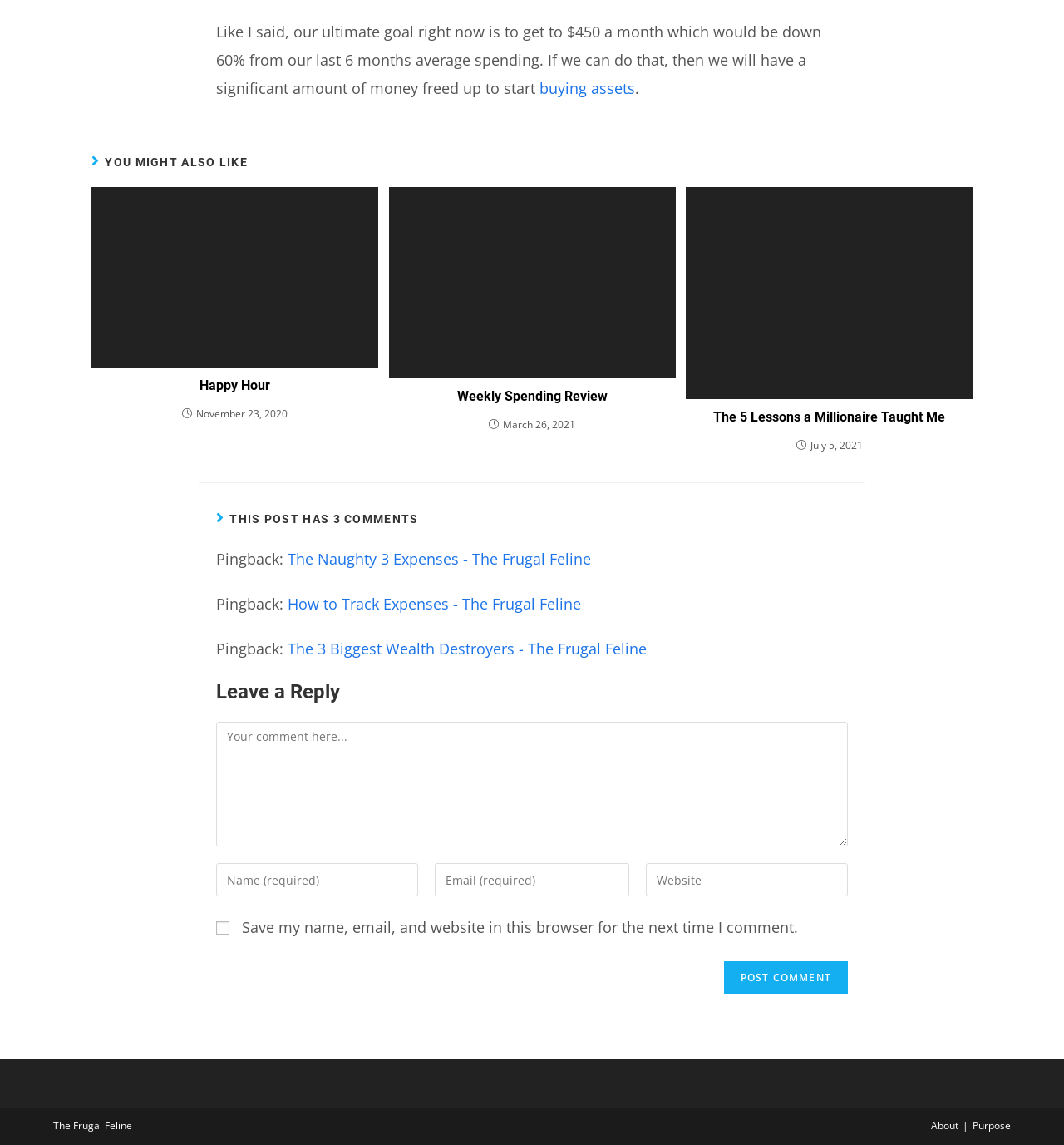What is the date of the article 'Weekly Spending Review'?
Analyze the image and deliver a detailed answer to the question.

The date of the article 'Weekly Spending Review' is mentioned as March 26, 2021, which is the publication date of the article.